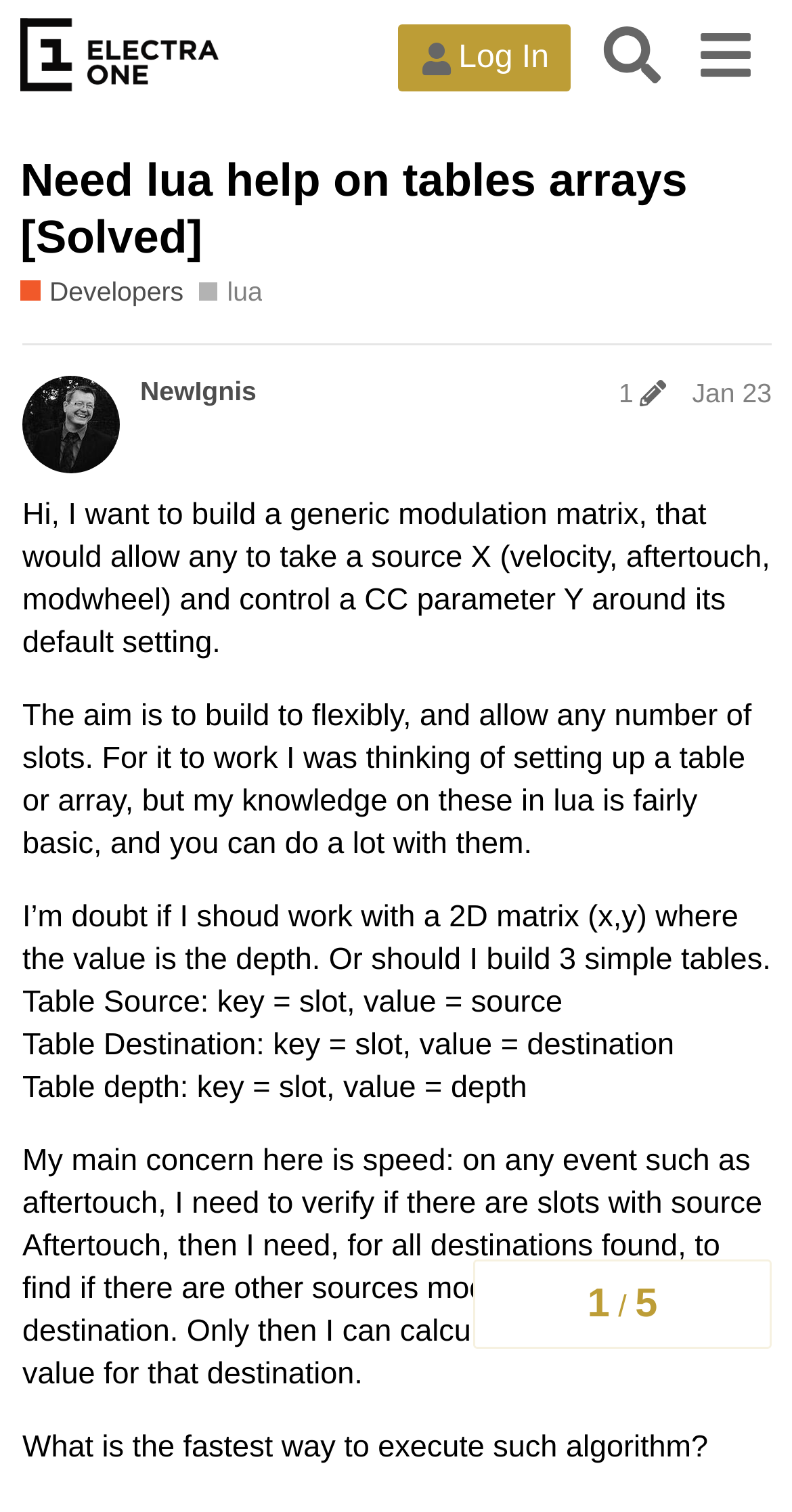What is the main concern of the author?
Based on the image, give a one-word or short phrase answer.

Speed